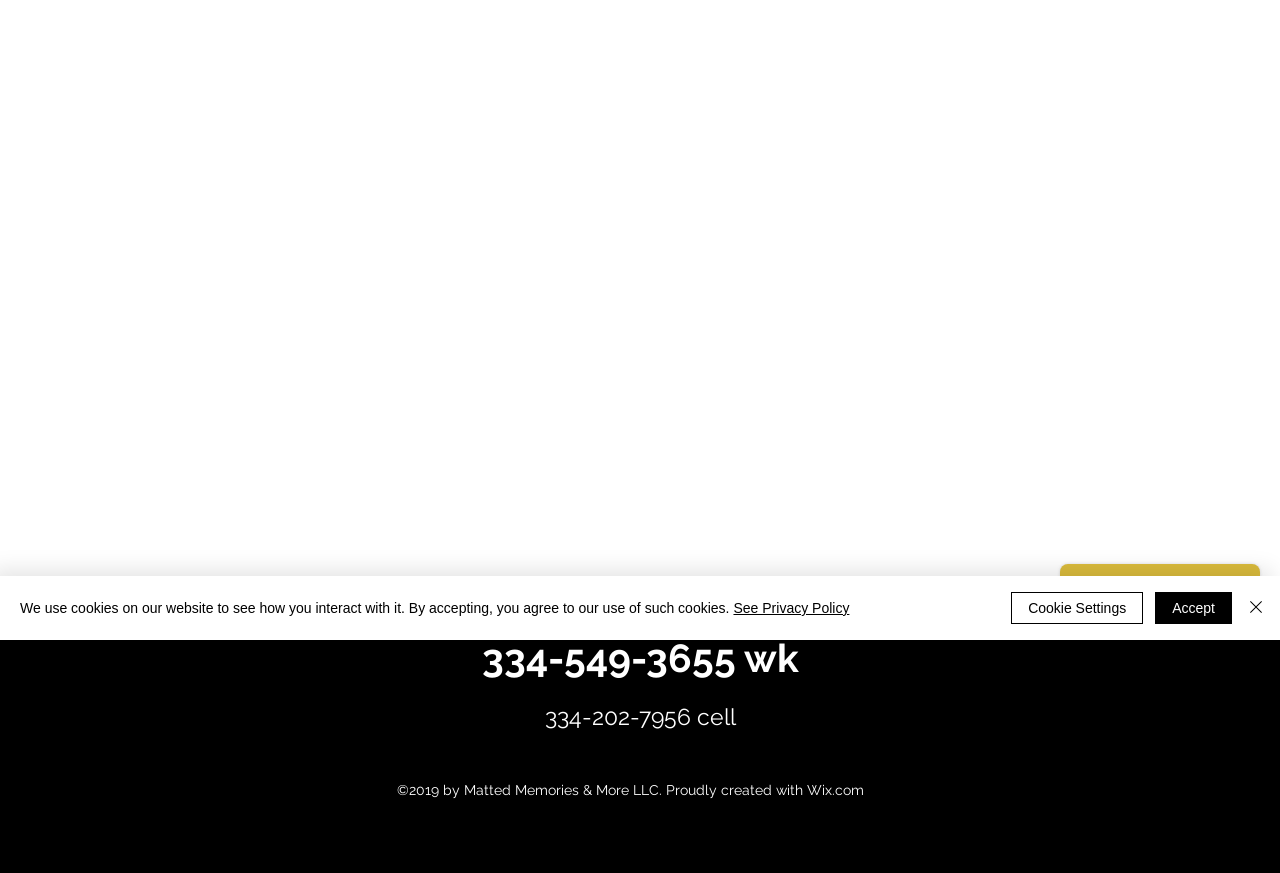Find the bounding box coordinates of the UI element according to this description: "Cookie Settings".

[0.79, 0.678, 0.893, 0.715]